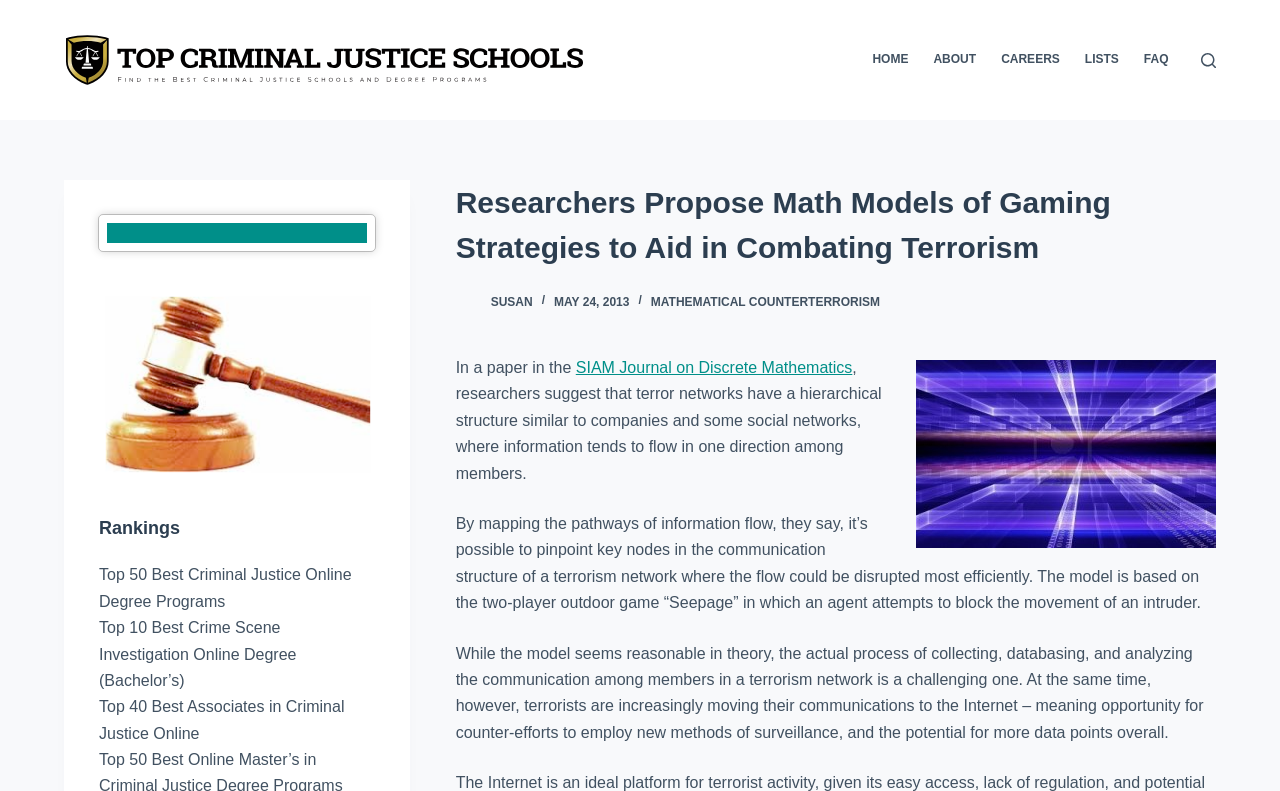How many menu items are in the header menu?
Refer to the image and offer an in-depth and detailed answer to the question.

The header menu is located at the top right corner of the webpage, and it contains 5 menu items: 'HOME', 'ABOUT', 'CAREERS', 'LISTS', and 'FAQ'.